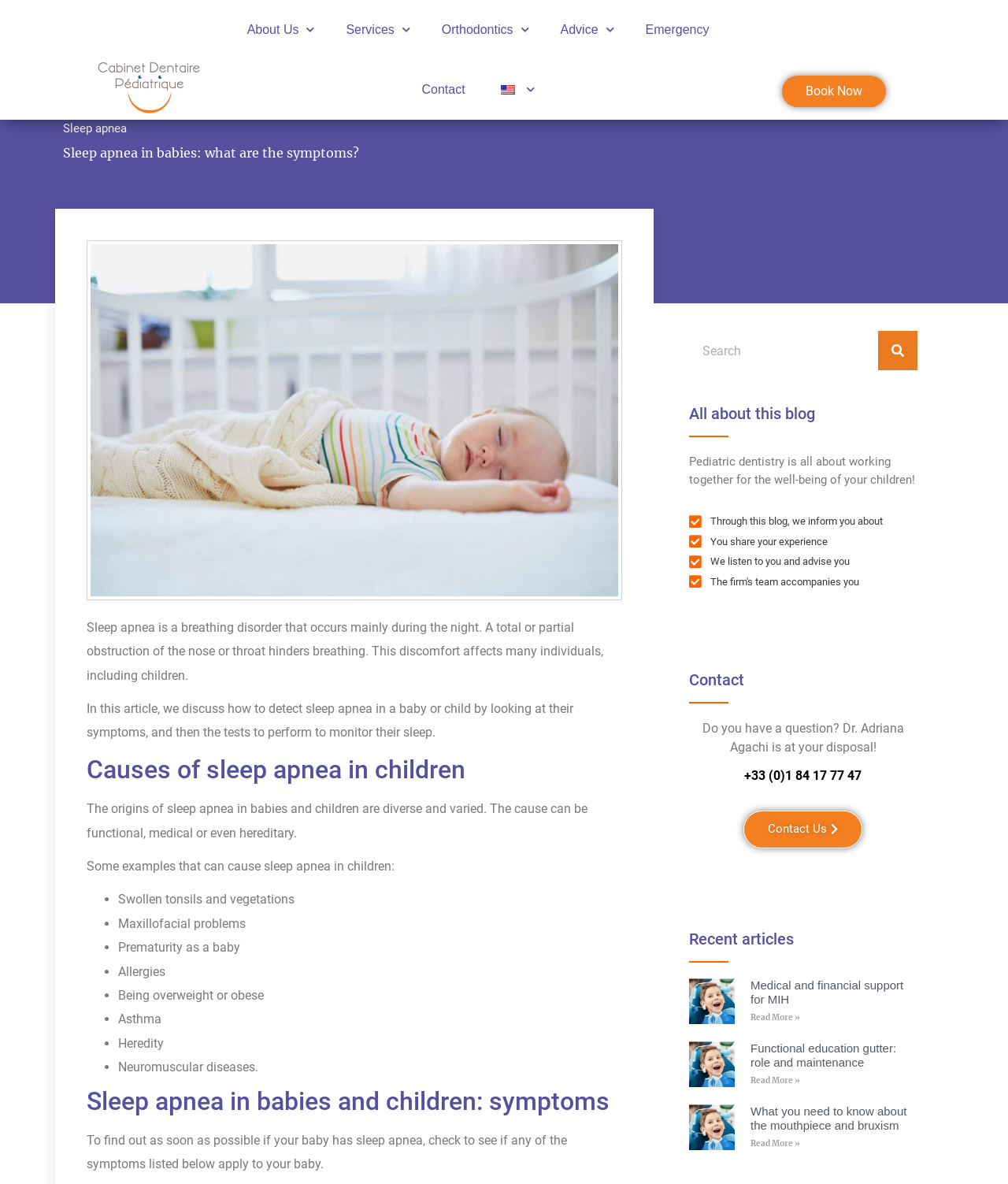What is sleep apnea?
Please respond to the question with a detailed and informative answer.

According to the webpage, sleep apnea is a breathing disorder that occurs mainly during the night, caused by a total or partial obstruction of the nose or throat, which hinders breathing.